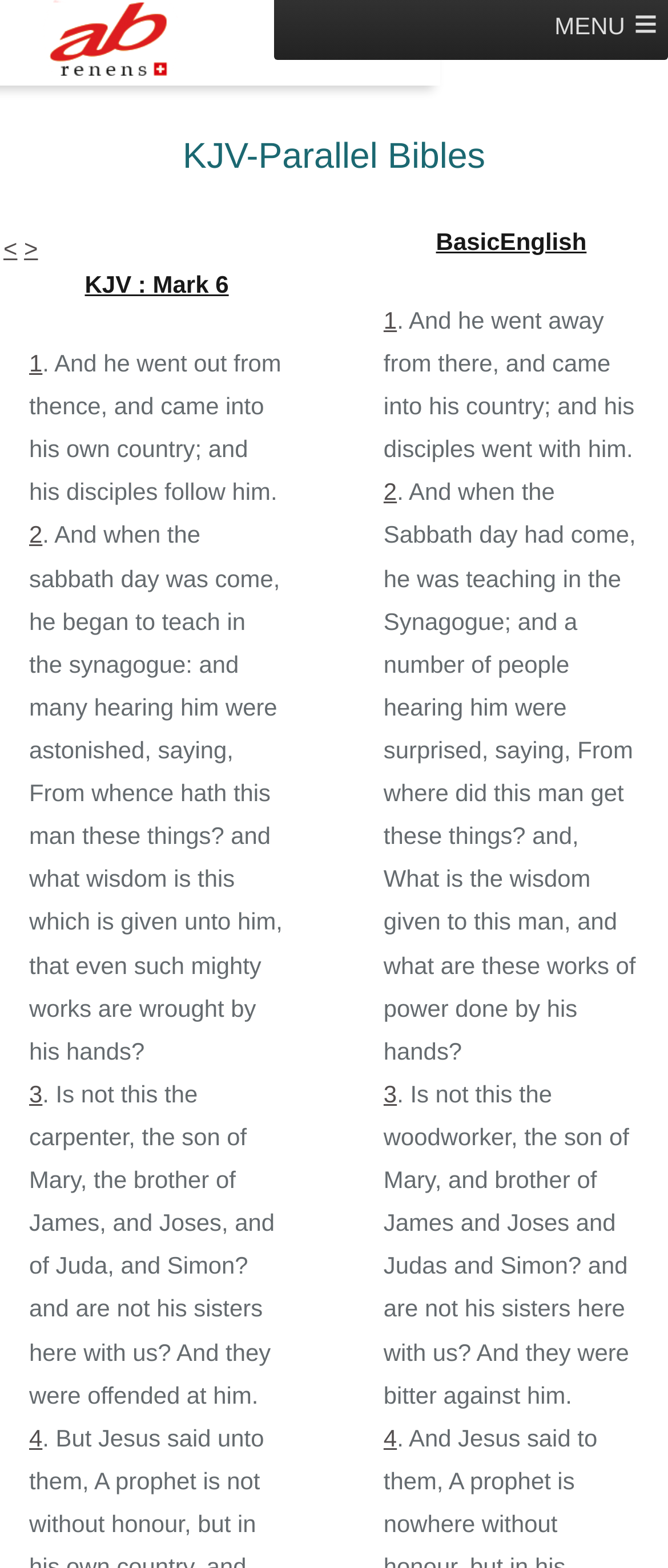Find the bounding box coordinates of the element to click in order to complete this instruction: "Go to previous chapter". The bounding box coordinates must be four float numbers between 0 and 1, denoted as [left, top, right, bottom].

[0.005, 0.15, 0.026, 0.167]